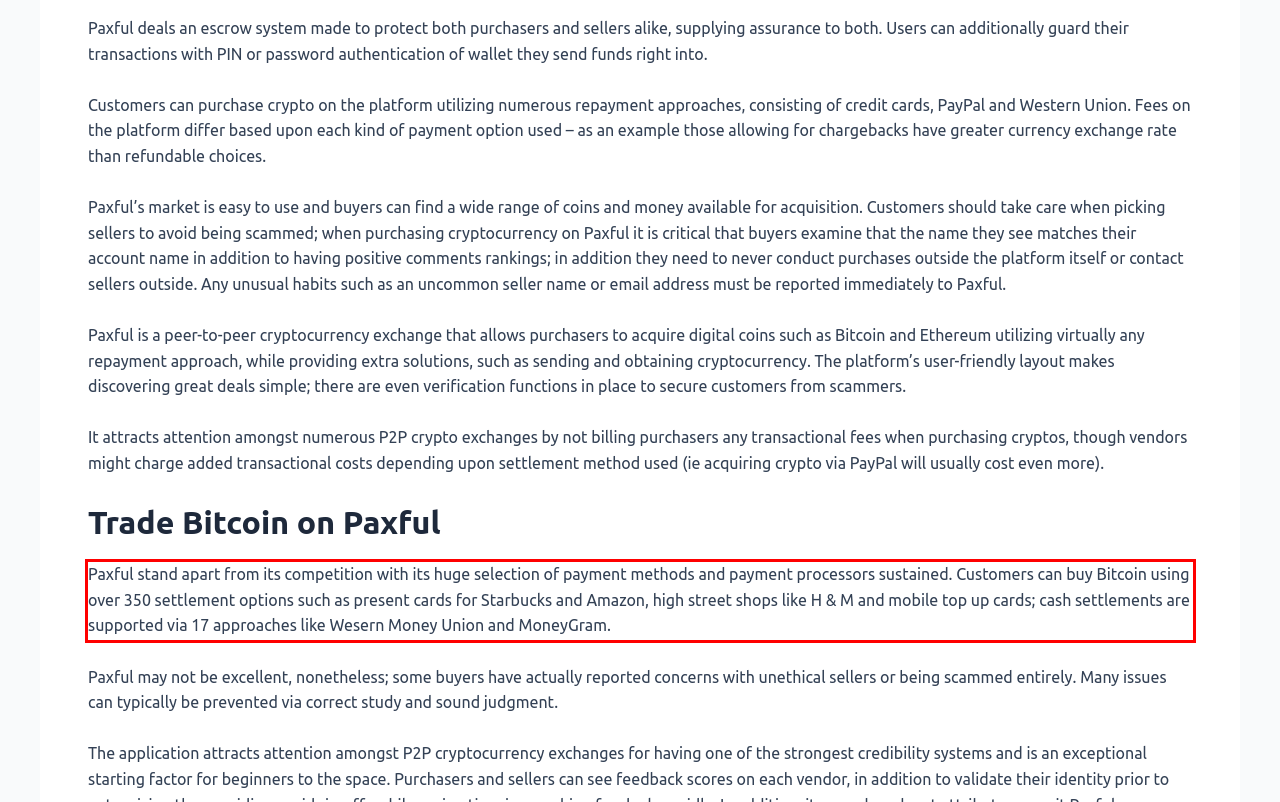From the provided screenshot, extract the text content that is enclosed within the red bounding box.

Paxful stand apart from its competition with its huge selection of payment methods and payment processors sustained. Customers can buy Bitcoin using over 350 settlement options such as present cards for Starbucks and Amazon, high street shops like H & M and mobile top up cards; cash settlements are supported via 17 approaches like Wesern Money Union and MoneyGram.